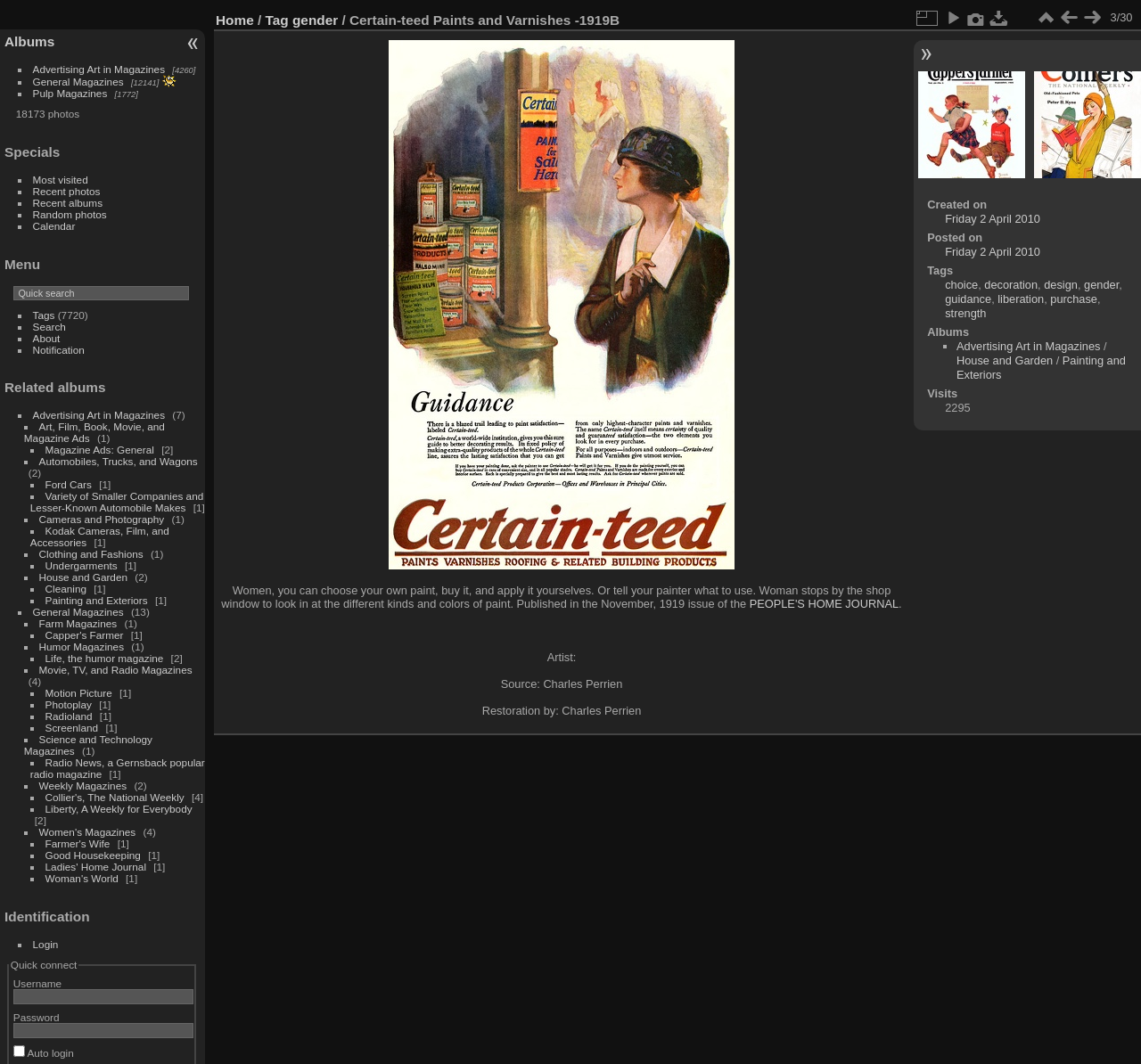Identify the bounding box coordinates of the region that needs to be clicked to carry out this instruction: "Explore Pulp Magazines". Provide these coordinates as four float numbers ranging from 0 to 1, i.e., [left, top, right, bottom].

[0.029, 0.082, 0.094, 0.093]